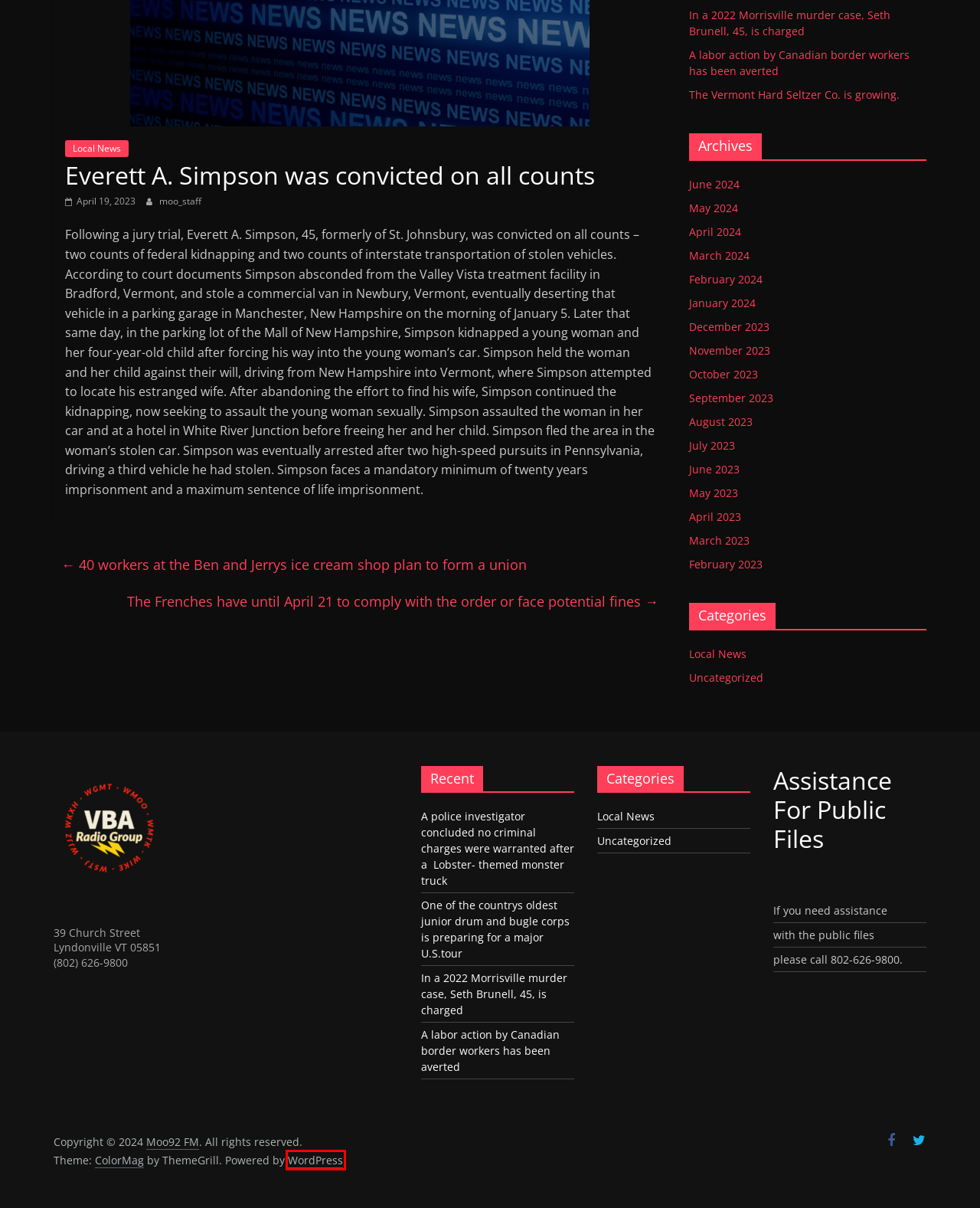You are given a screenshot of a webpage within which there is a red rectangle bounding box. Please choose the best webpage description that matches the new webpage after clicking the selected element in the bounding box. Here are the options:
A. November 2023 – Moo92 FM
B. July 2023 – Moo92 FM
C. Blog Tool, Publishing Platform, and CMS – WordPress.org
D. February 2024 – Moo92 FM
E. February 2023 – Moo92 FM
F. March 2023 – Moo92 FM
G. moo_staff – Moo92 FM
H. June 2023 – Moo92 FM

C